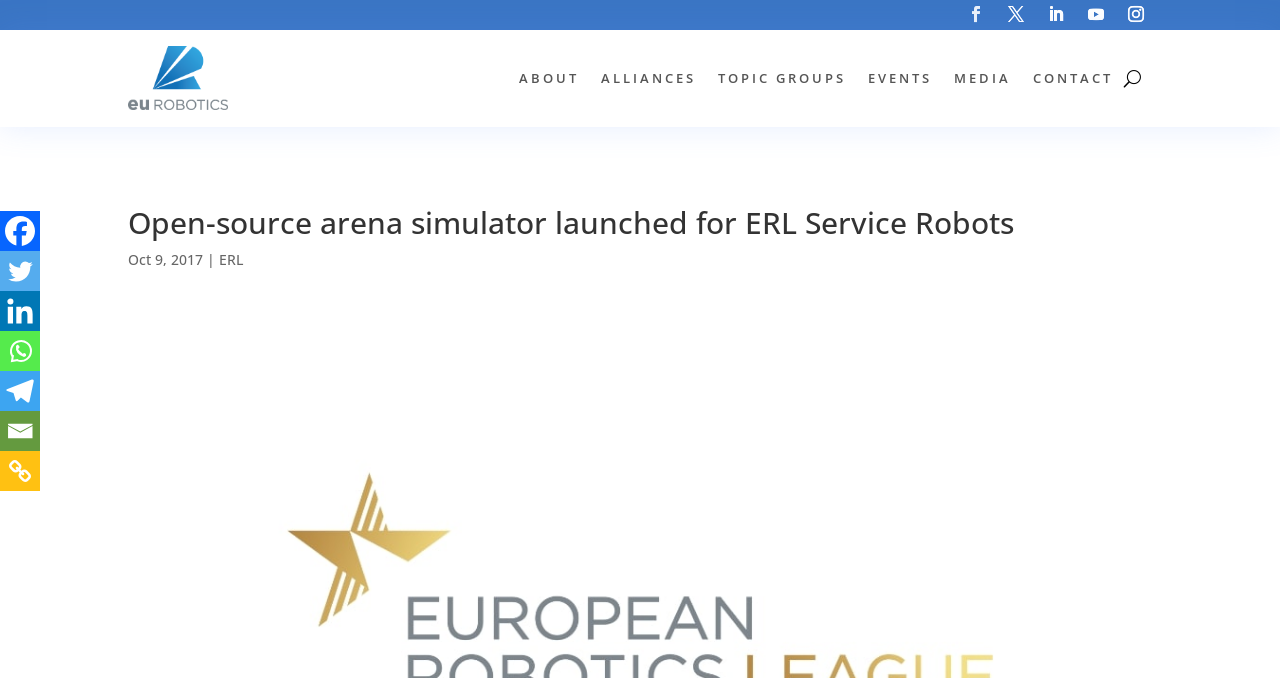Determine the bounding box coordinates of the element that should be clicked to execute the following command: "Share on Facebook".

[0.0, 0.311, 0.031, 0.37]